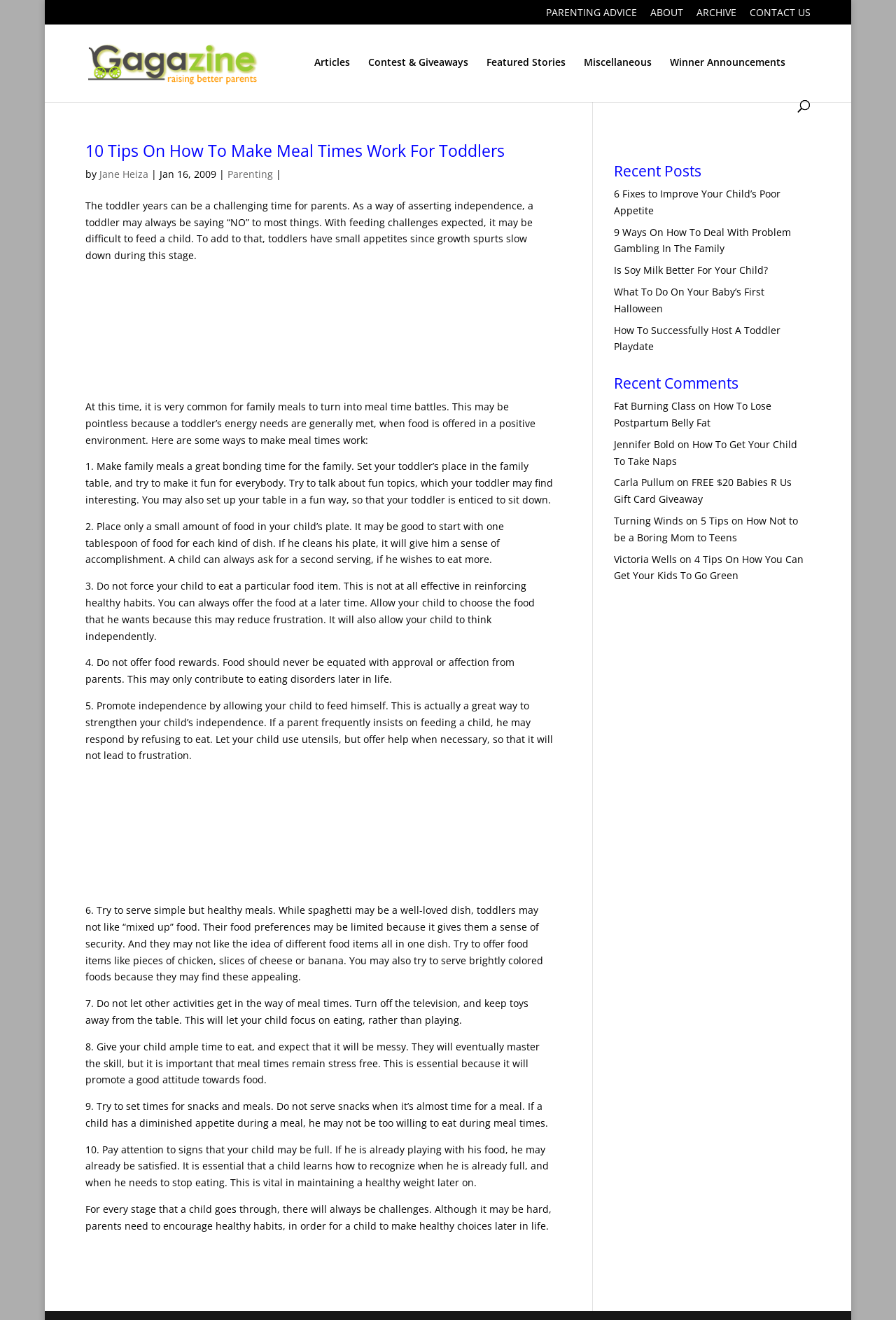How often should snacks be served according to the article?
Using the image as a reference, answer the question in detail.

I read the article and found that it suggests setting times for snacks and meals, which implies that snacks should be served at set times.